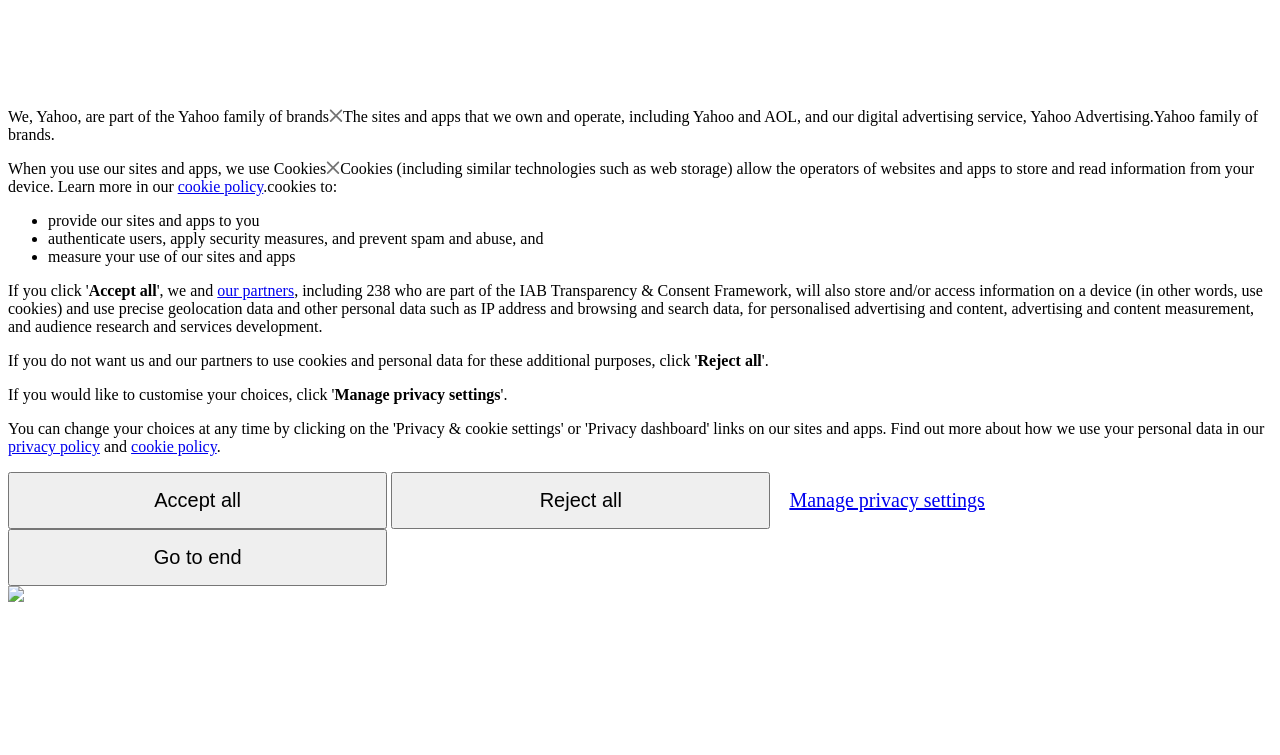Please answer the following question as detailed as possible based on the image: 
What do cookies allow operators to do?

According to the text 'Cookies (including similar technologies such as web storage) allow the operators of websites and apps to store and read information from your device.', cookies allow operators to store and read information from a device.